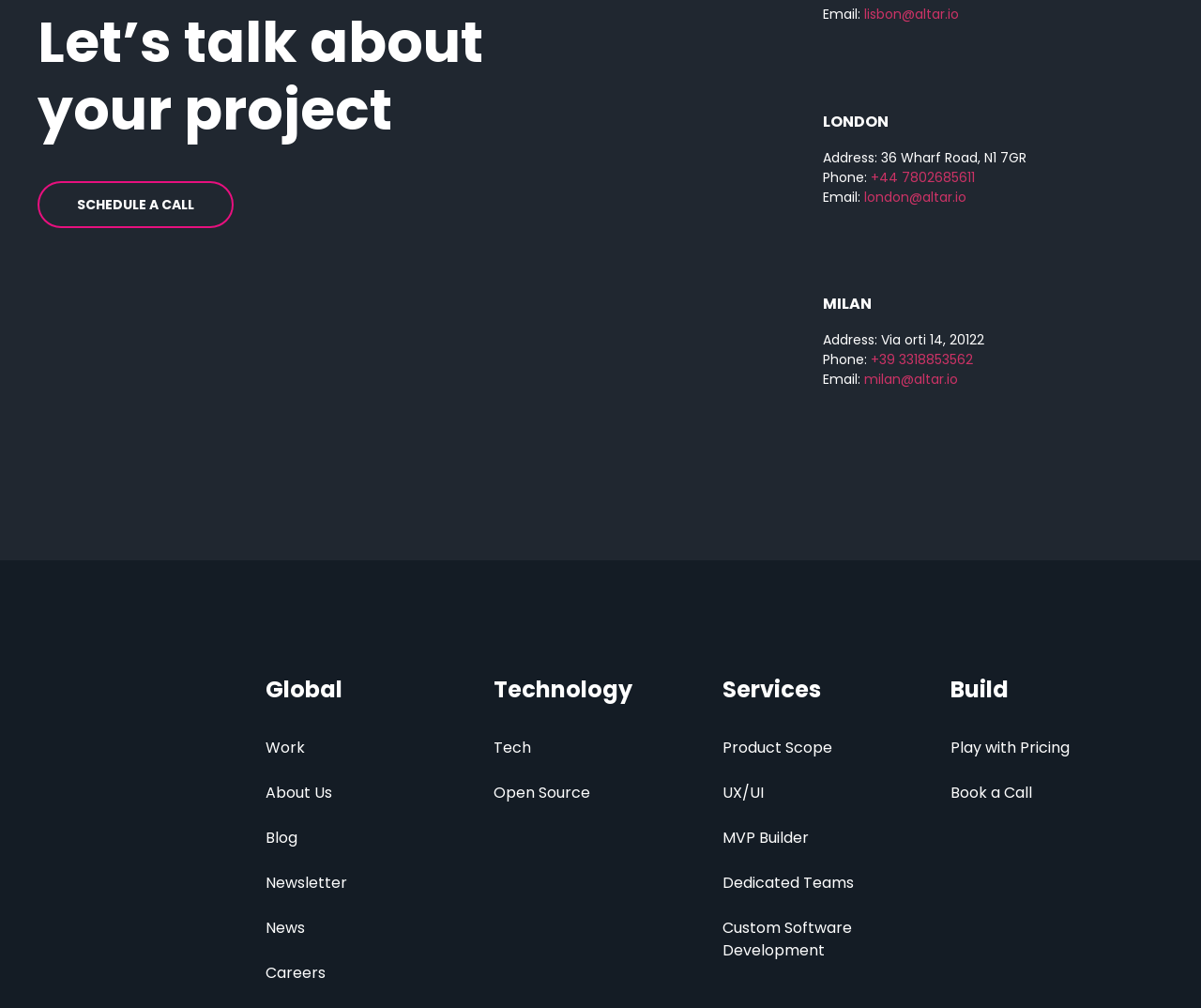Pinpoint the bounding box coordinates of the element you need to click to execute the following instruction: "Read the blog". The bounding box should be represented by four float numbers between 0 and 1, in the format [left, top, right, bottom].

[0.221, 0.82, 0.399, 0.843]